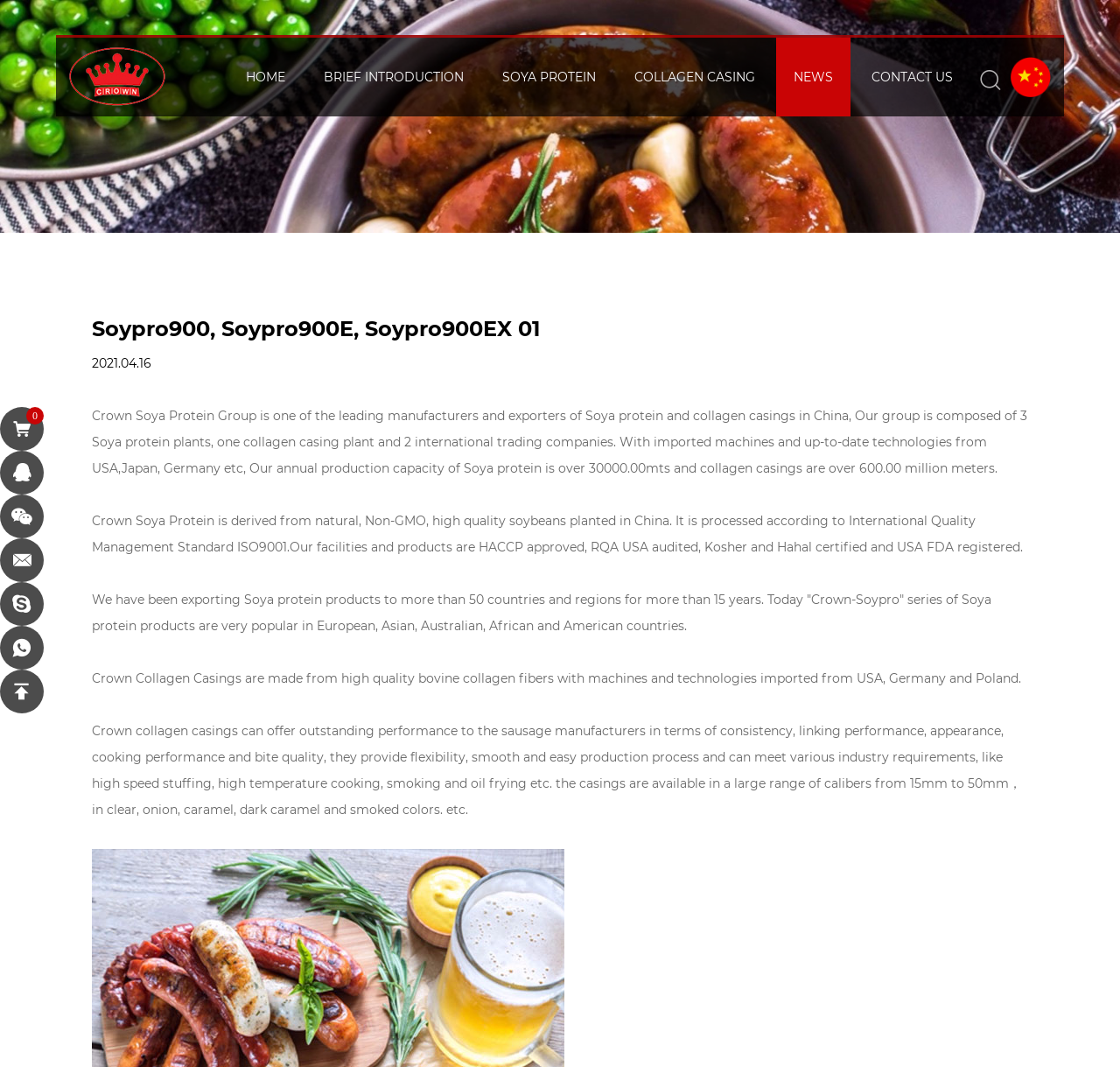How many countries do they export to?
Please provide an in-depth and detailed response to the question.

The number of countries the company exports to can be found in the StaticText 'We have been exporting Soya protein products to more than 50 countries and regions for more than 15 years.' at coordinates [0.082, 0.554, 0.885, 0.594]. This text describes the company's export history and reach.